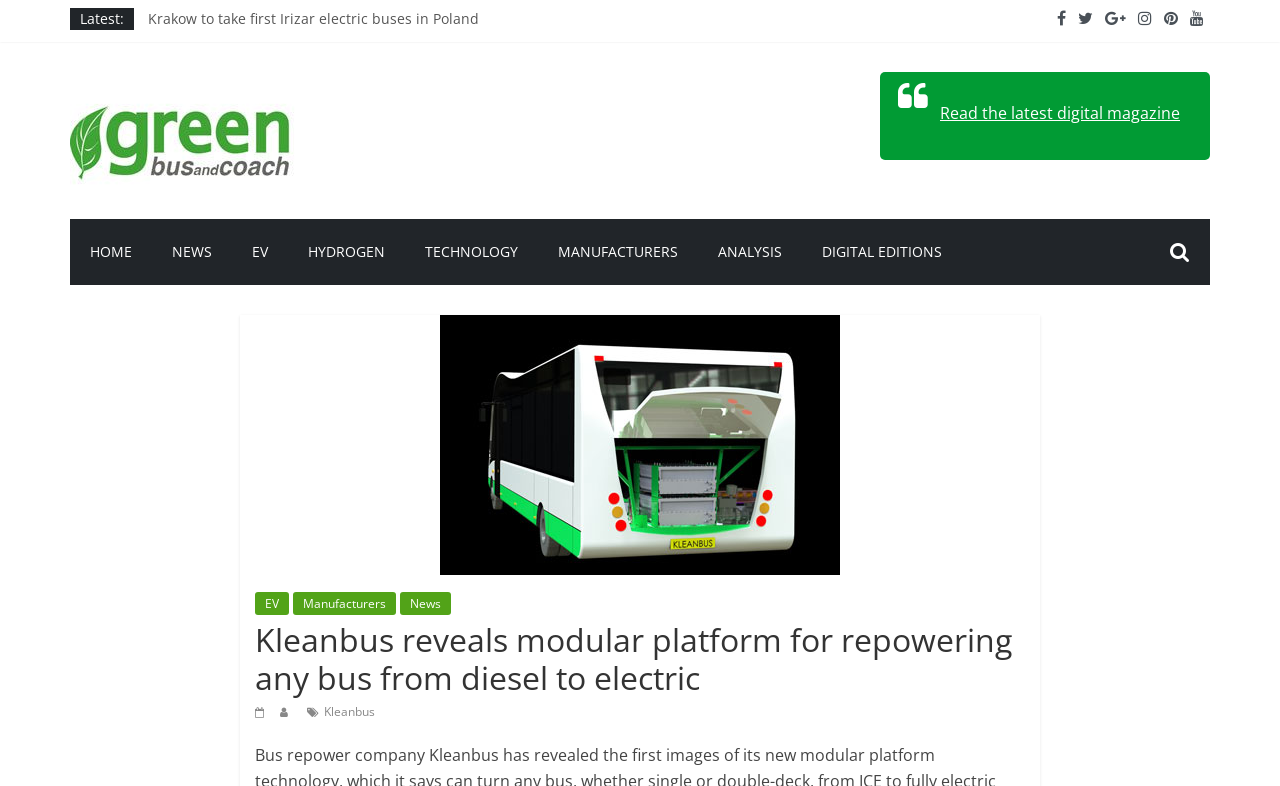Determine the bounding box coordinates of the element that should be clicked to execute the following command: "Explore Kleanbus".

[0.253, 0.894, 0.293, 0.916]